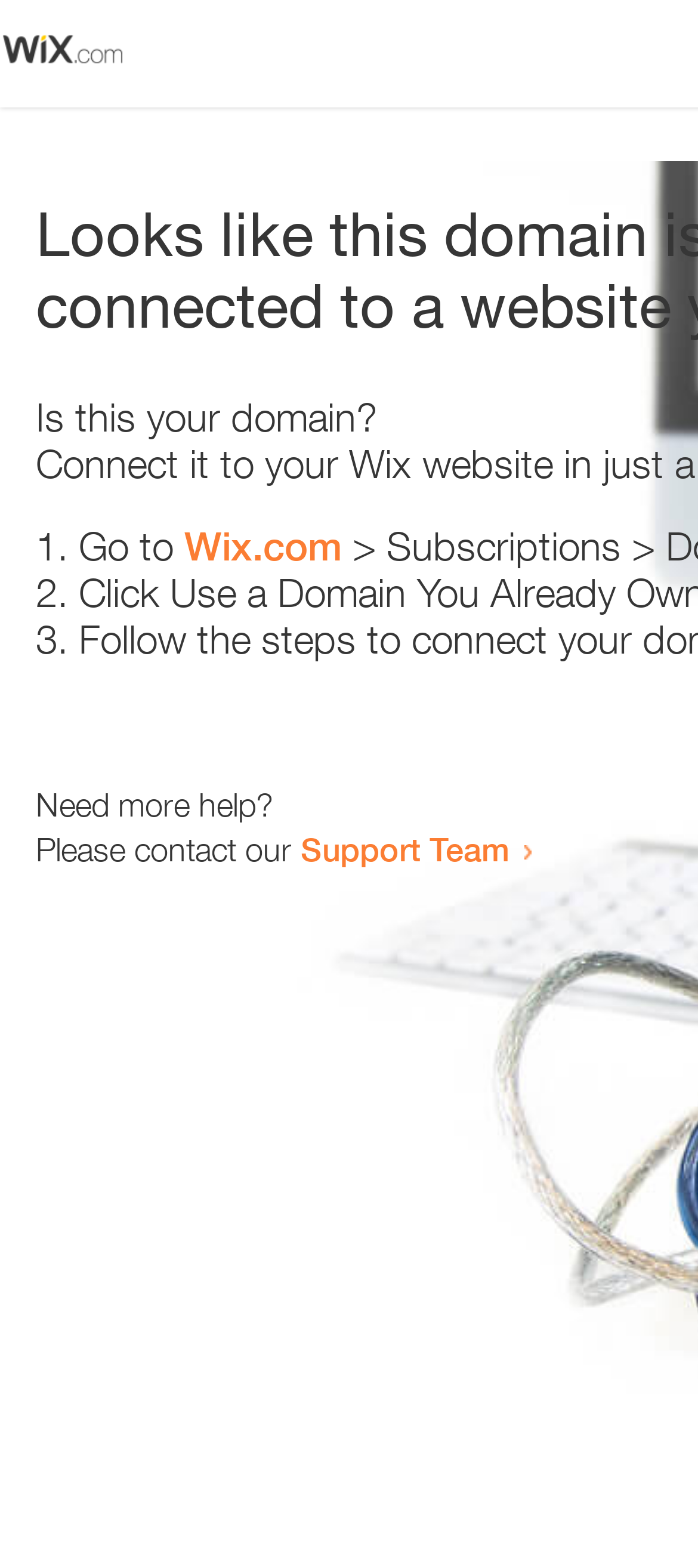Please respond to the question with a concise word or phrase:
How many list markers are present?

3